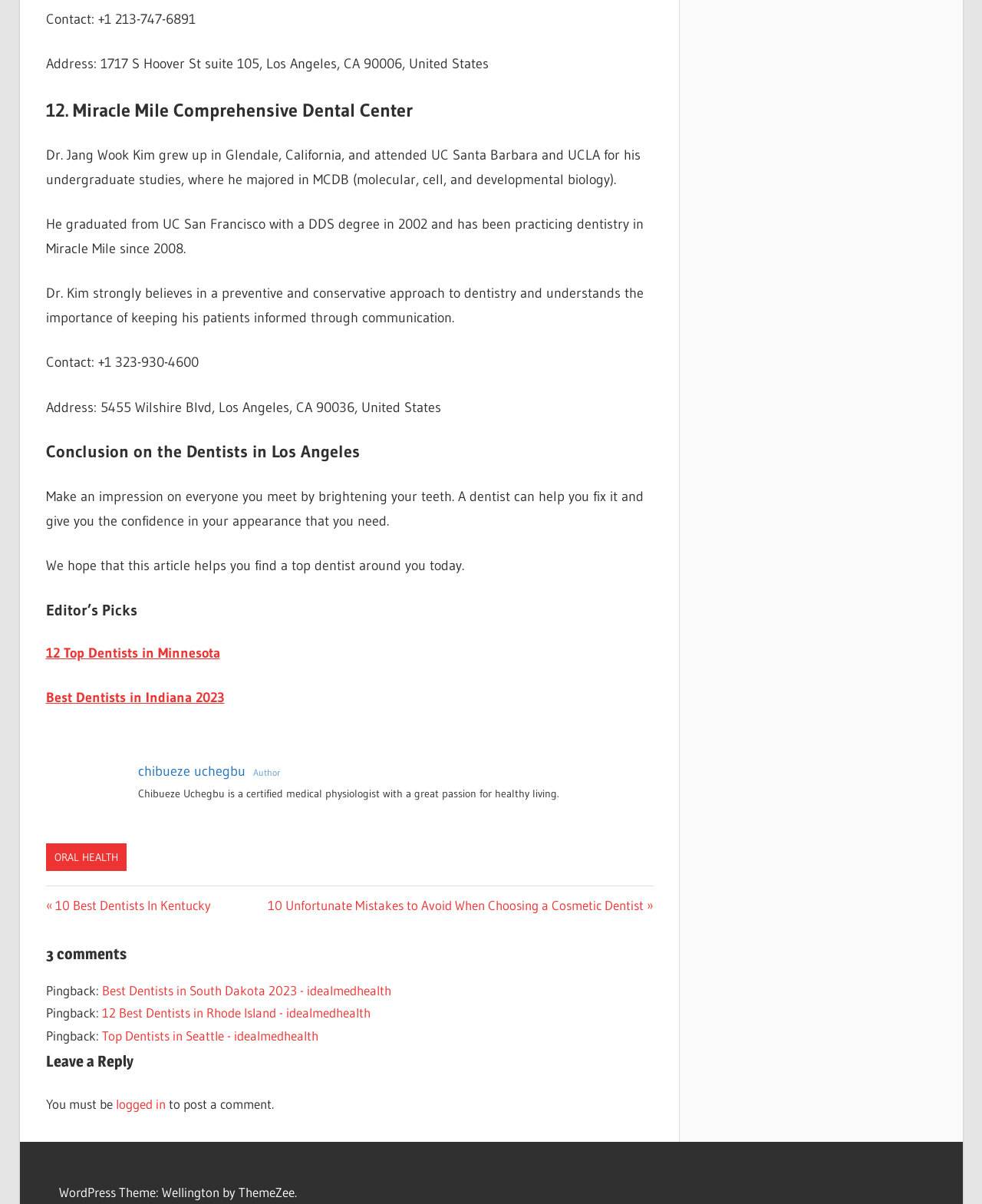Using the description "Los Angeles", predict the bounding box of the relevant HTML element.

[0.046, 0.754, 0.097, 0.787]